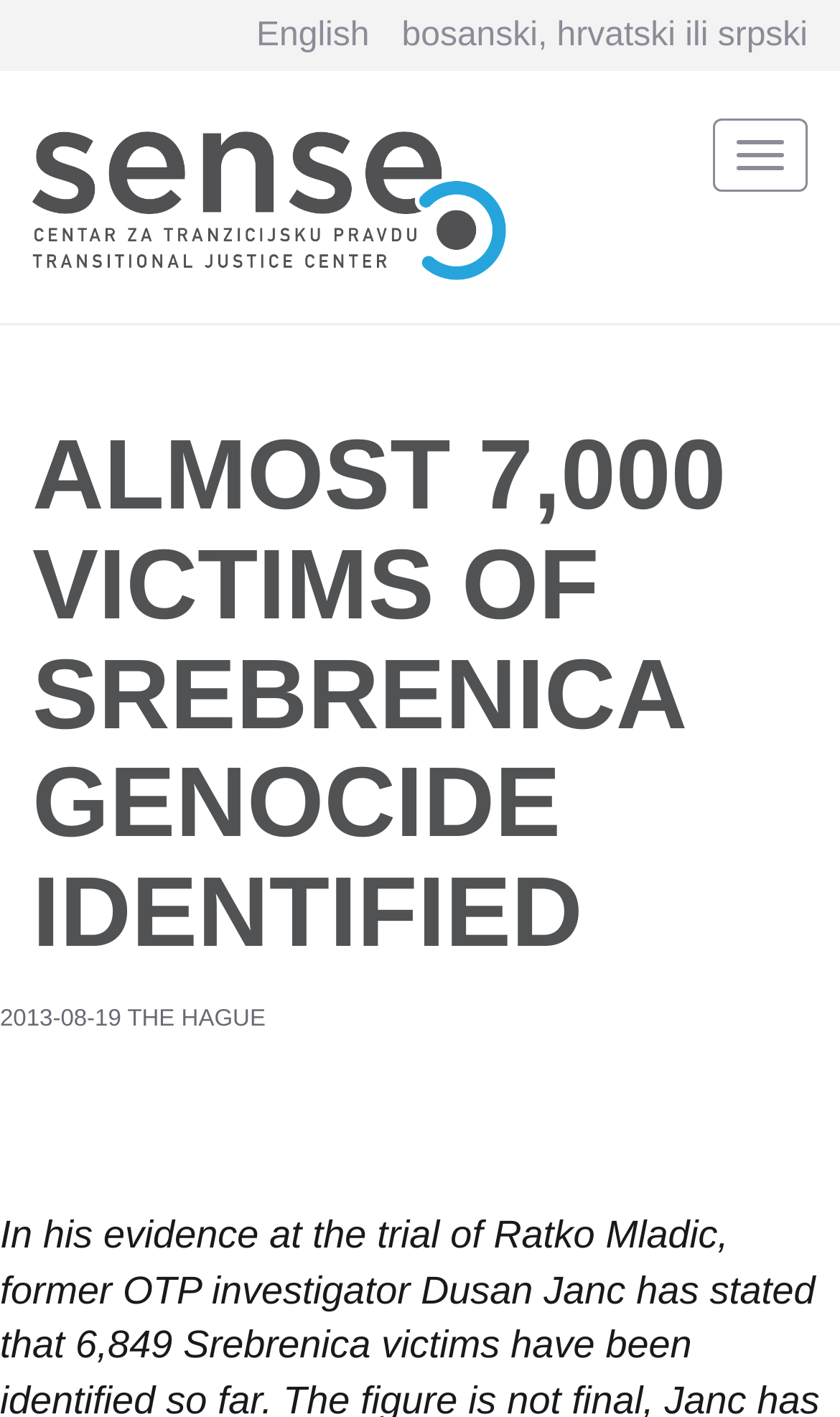Give the bounding box coordinates for this UI element: "bosanski, hrvatski ili srpski". The coordinates should be four float numbers between 0 and 1, arranged as [left, top, right, bottom].

[0.478, 0.012, 0.962, 0.038]